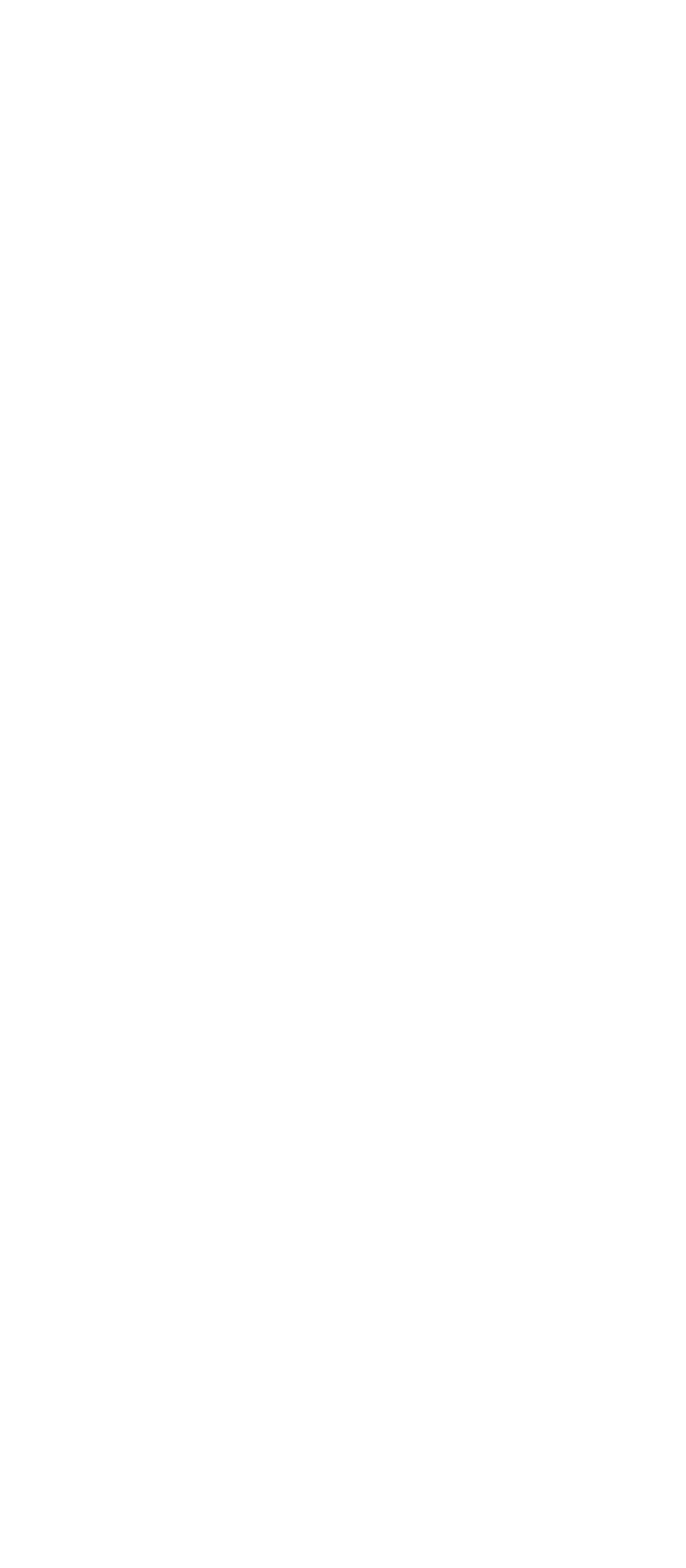Can you specify the bounding box coordinates for the region that should be clicked to fulfill this instruction: "Enter first name".

[0.083, 0.027, 0.474, 0.075]